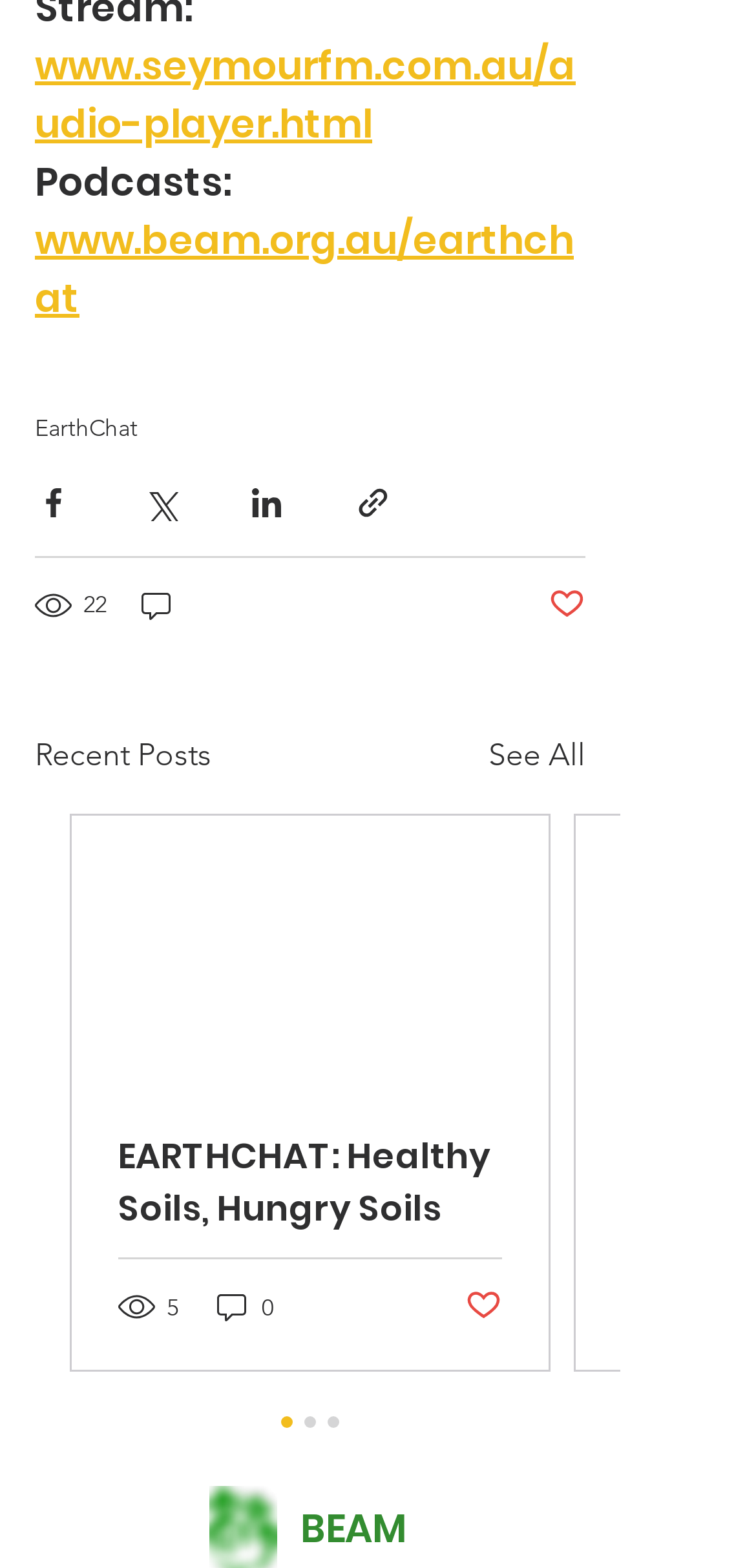Given the description of a UI element: "www.seymourfm.com.au/audio-player.html", identify the bounding box coordinates of the matching element in the webpage screenshot.

[0.046, 0.025, 0.762, 0.096]